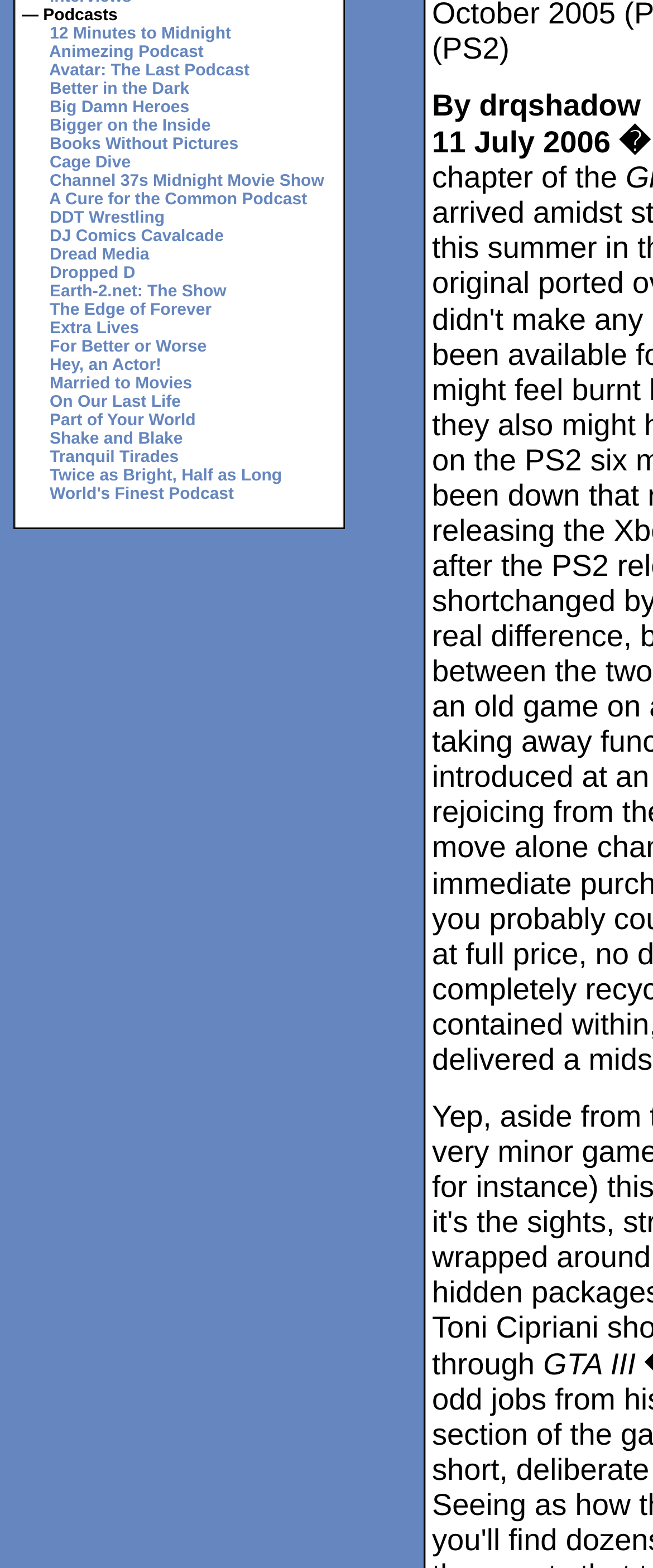Find the bounding box coordinates for the UI element that matches this description: "Channel 37s Midnight Movie Show".

[0.076, 0.11, 0.496, 0.122]